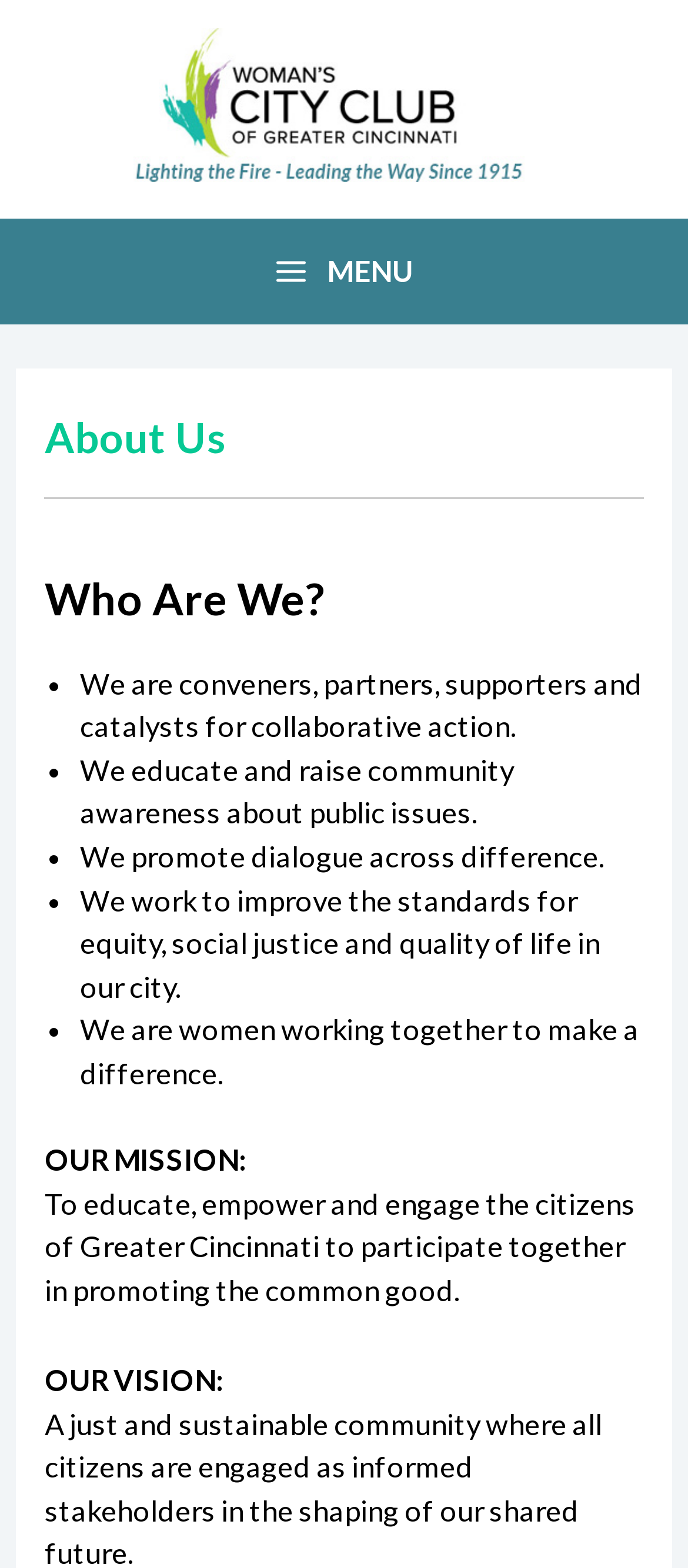What are the organization's core values?
Kindly offer a comprehensive and detailed response to the question.

I found these values mentioned in the description of the organization's activities, specifically in the statement 'We work to improve the standards for equity, social justice and quality of life in our city.'